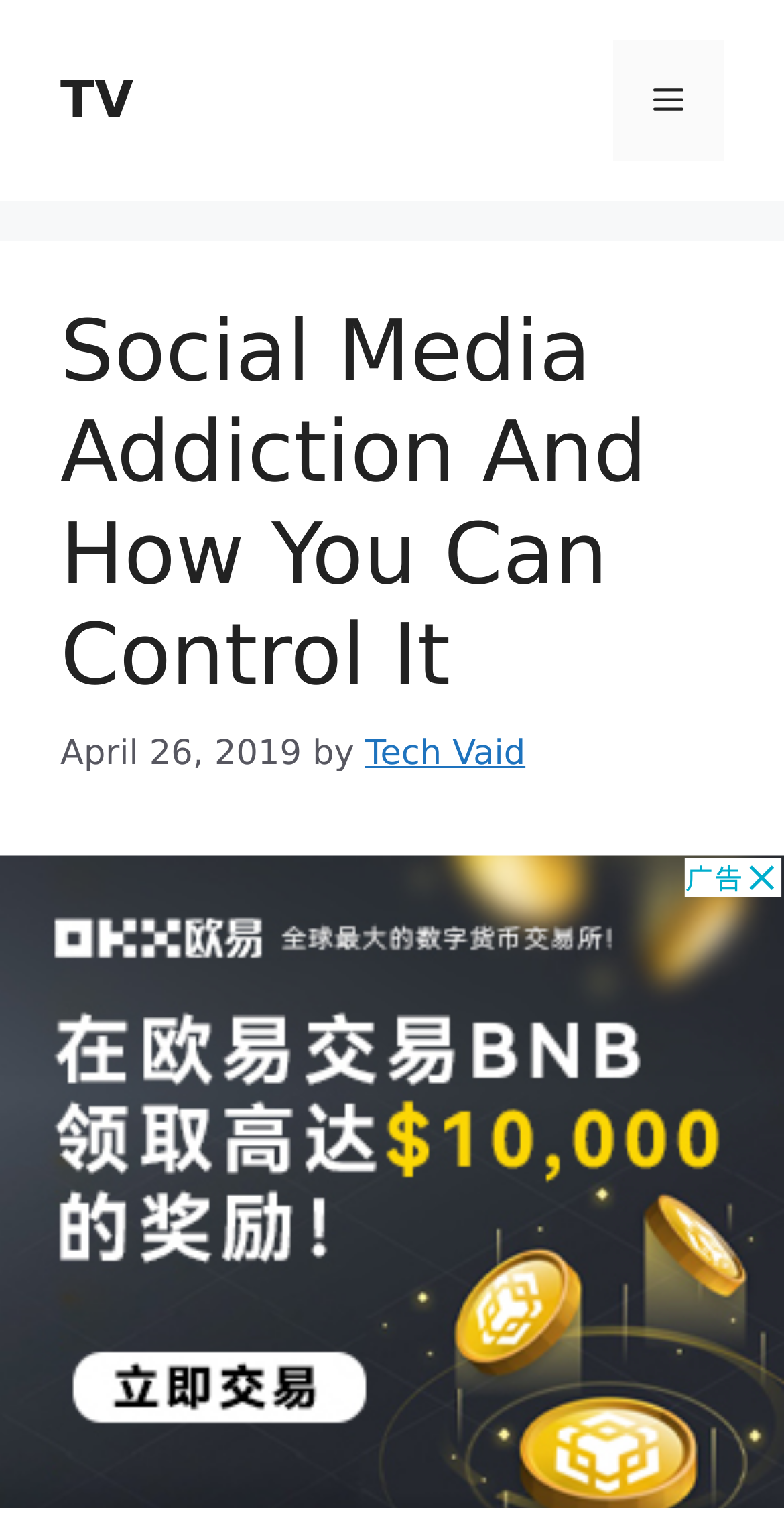Extract the bounding box coordinates of the UI element described by: "aria-label="Advertisement" name="aswift_0" title="Advertisement"". The coordinates should include four float numbers ranging from 0 to 1, e.g., [left, top, right, bottom].

[0.0, 0.558, 1.0, 0.985]